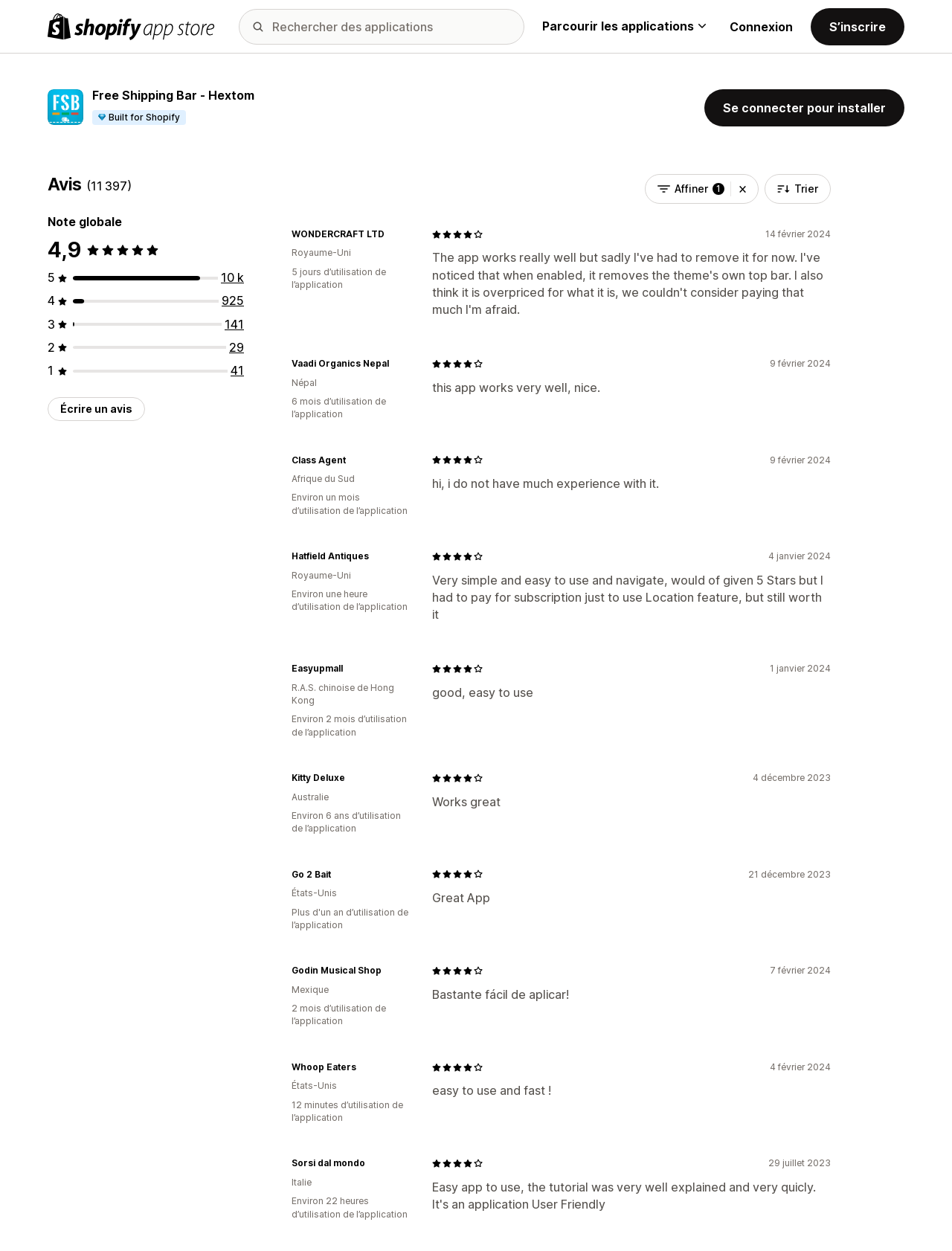Locate the bounding box coordinates of the area where you should click to accomplish the instruction: "Search for applications".

[0.251, 0.007, 0.551, 0.035]